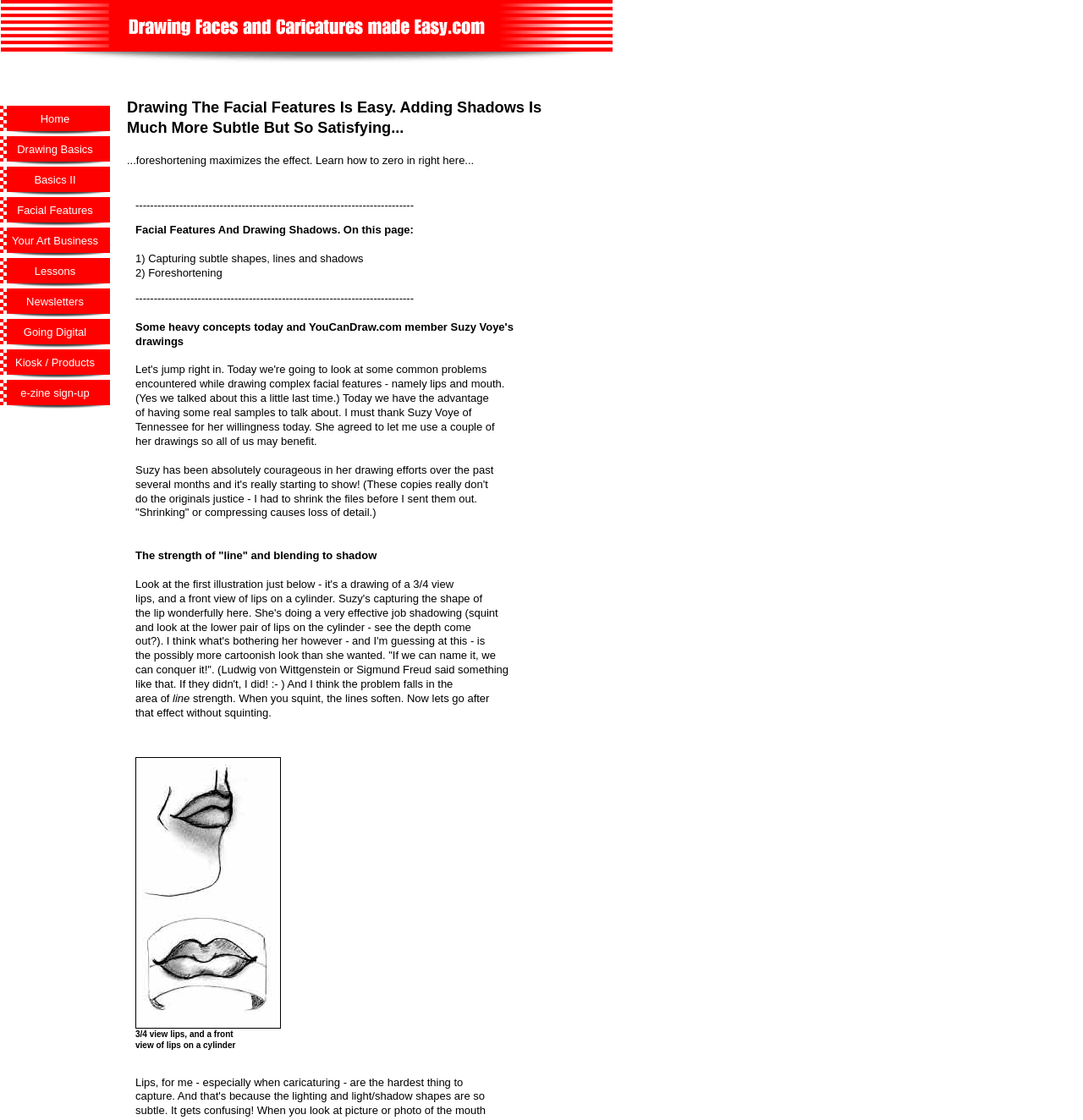Find the bounding box coordinates of the area that needs to be clicked in order to achieve the following instruction: "Click the 'e-zine sign-up' link". The coordinates should be specified as four float numbers between 0 and 1, i.e., [left, top, right, bottom].

[0.0, 0.339, 0.102, 0.366]